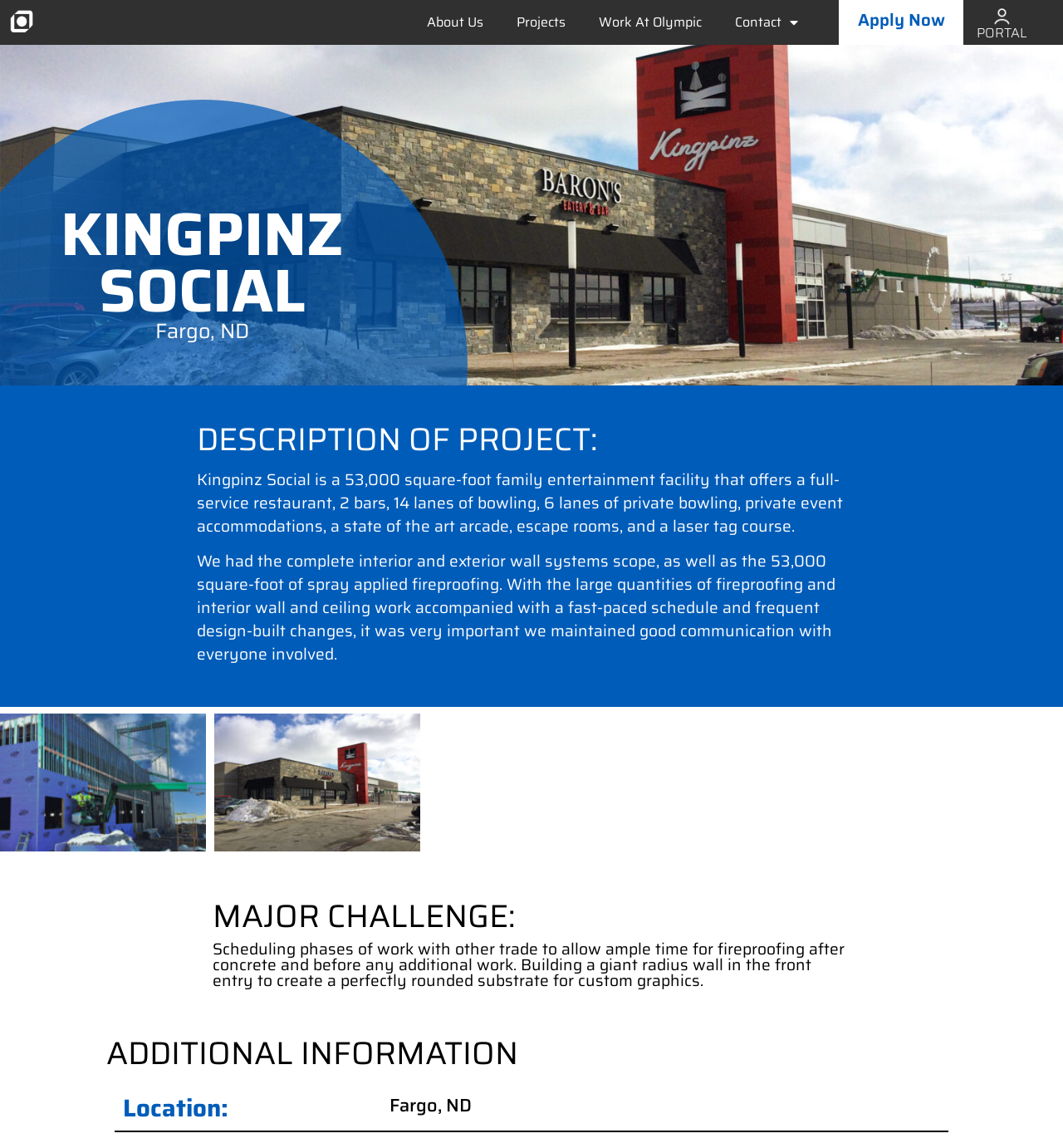What is the major challenge of the project?
Using the image, provide a concise answer in one word or a short phrase.

Scheduling phases of work